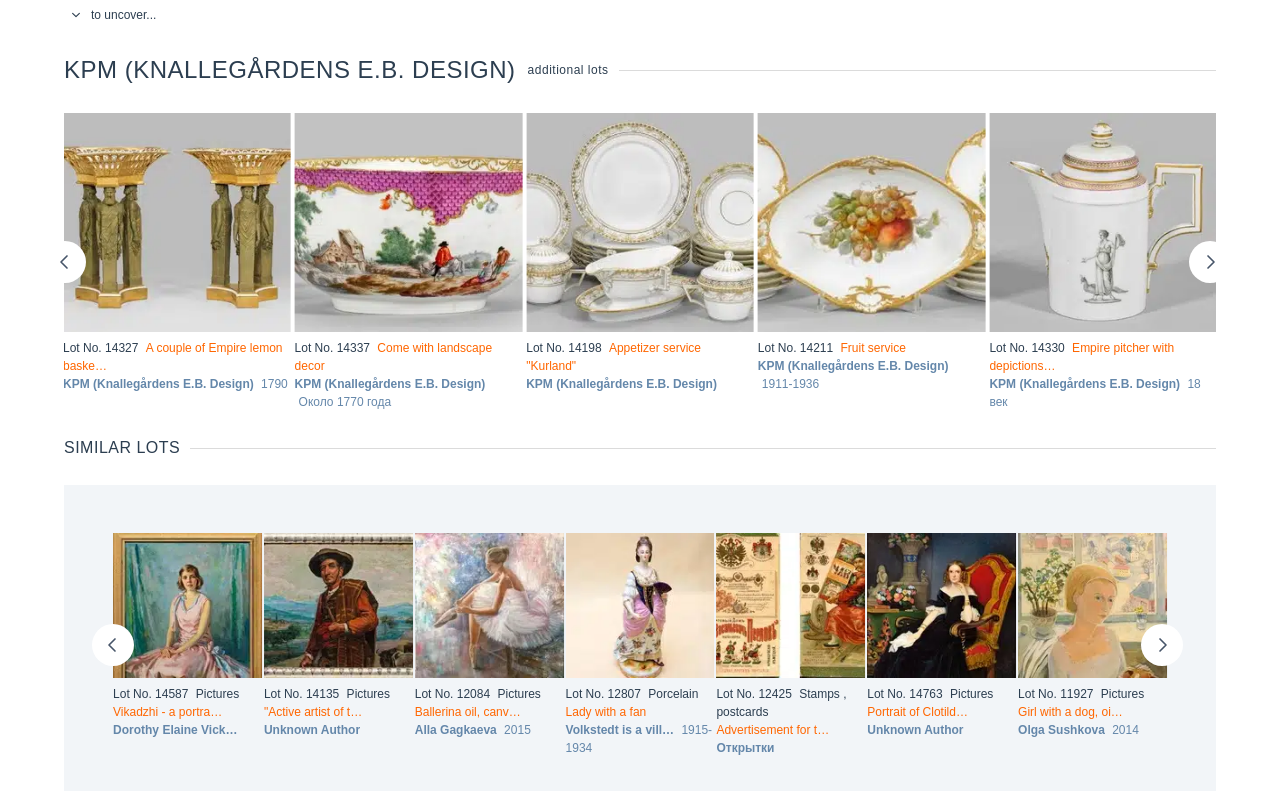Specify the bounding box coordinates of the area to click in order to execute this command: 'search for something'. The coordinates should consist of four float numbers ranging from 0 to 1, and should be formatted as [left, top, right, bottom].

None